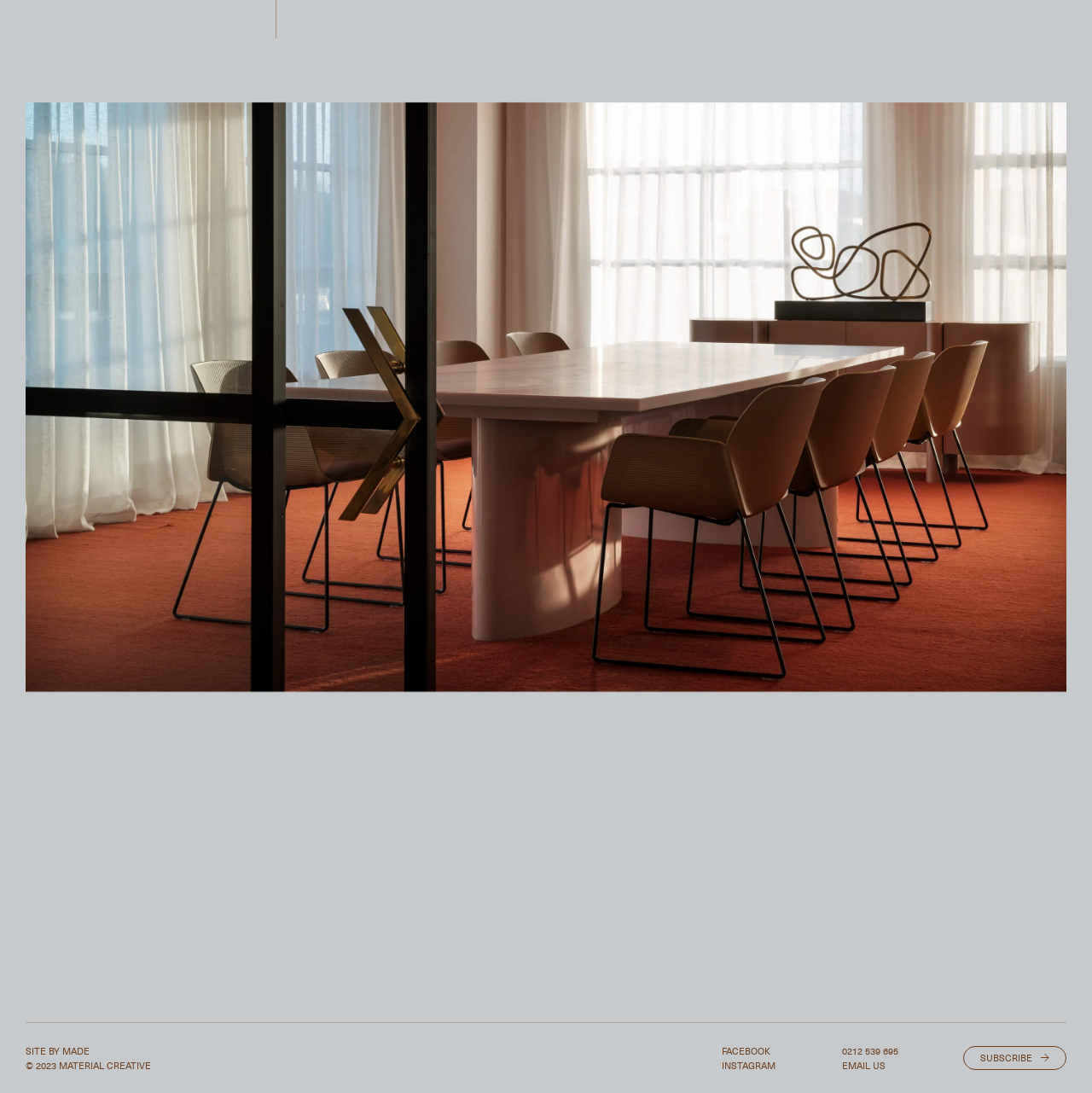What is the image above the footer about?
From the image, respond using a single word or phrase.

Material Creative's process